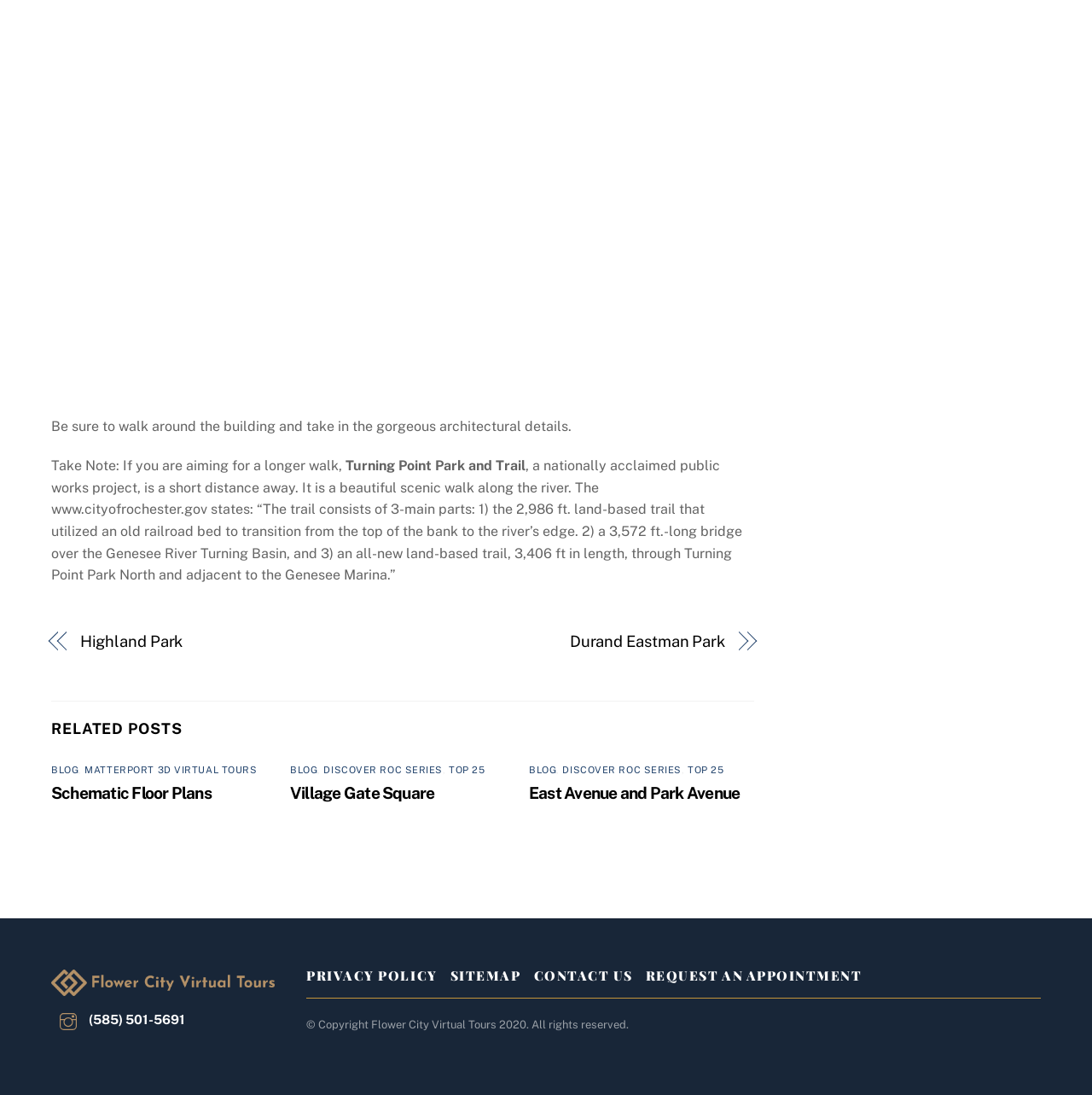Could you find the bounding box coordinates of the clickable area to complete this instruction: "Click on Highland Park"?

[0.073, 0.576, 0.349, 0.596]